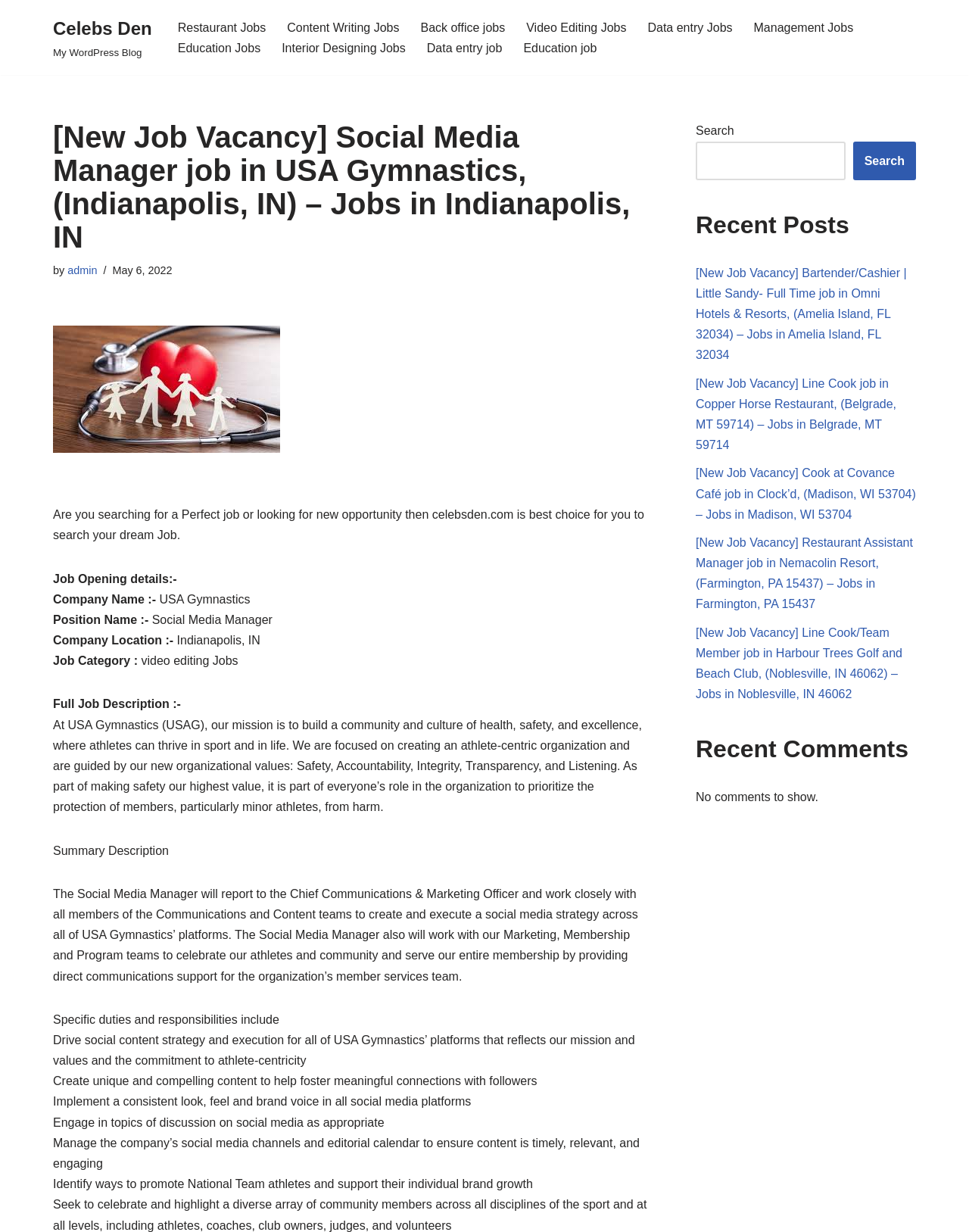Please determine the bounding box coordinates of the element to click on in order to accomplish the following task: "Learn about the 'Whimsical Unicorn Wine Holder'". Ensure the coordinates are four float numbers ranging from 0 to 1, i.e., [left, top, right, bottom].

None